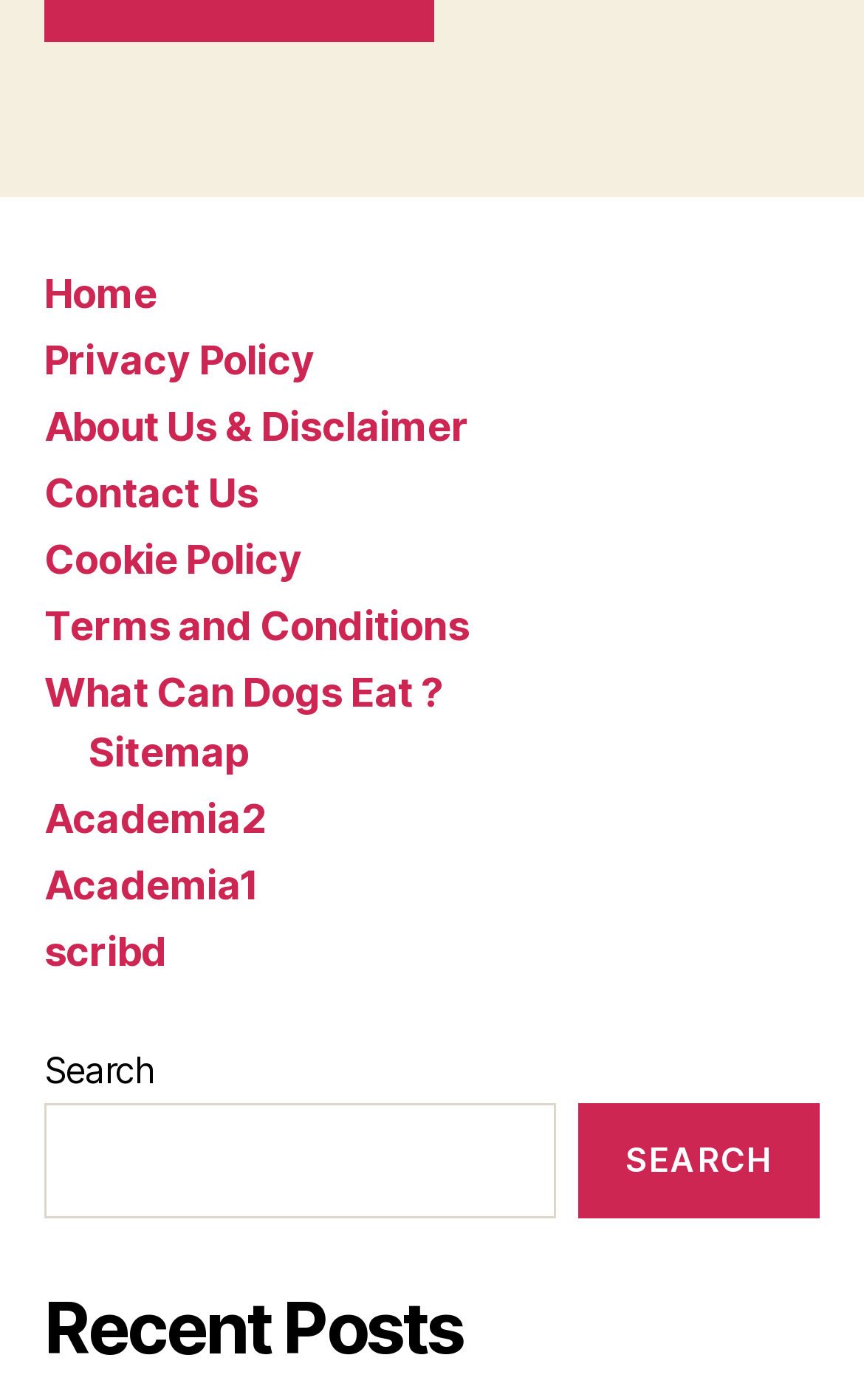Show the bounding box coordinates for the HTML element described as: "About Us & Disclaimer".

[0.051, 0.288, 0.542, 0.321]